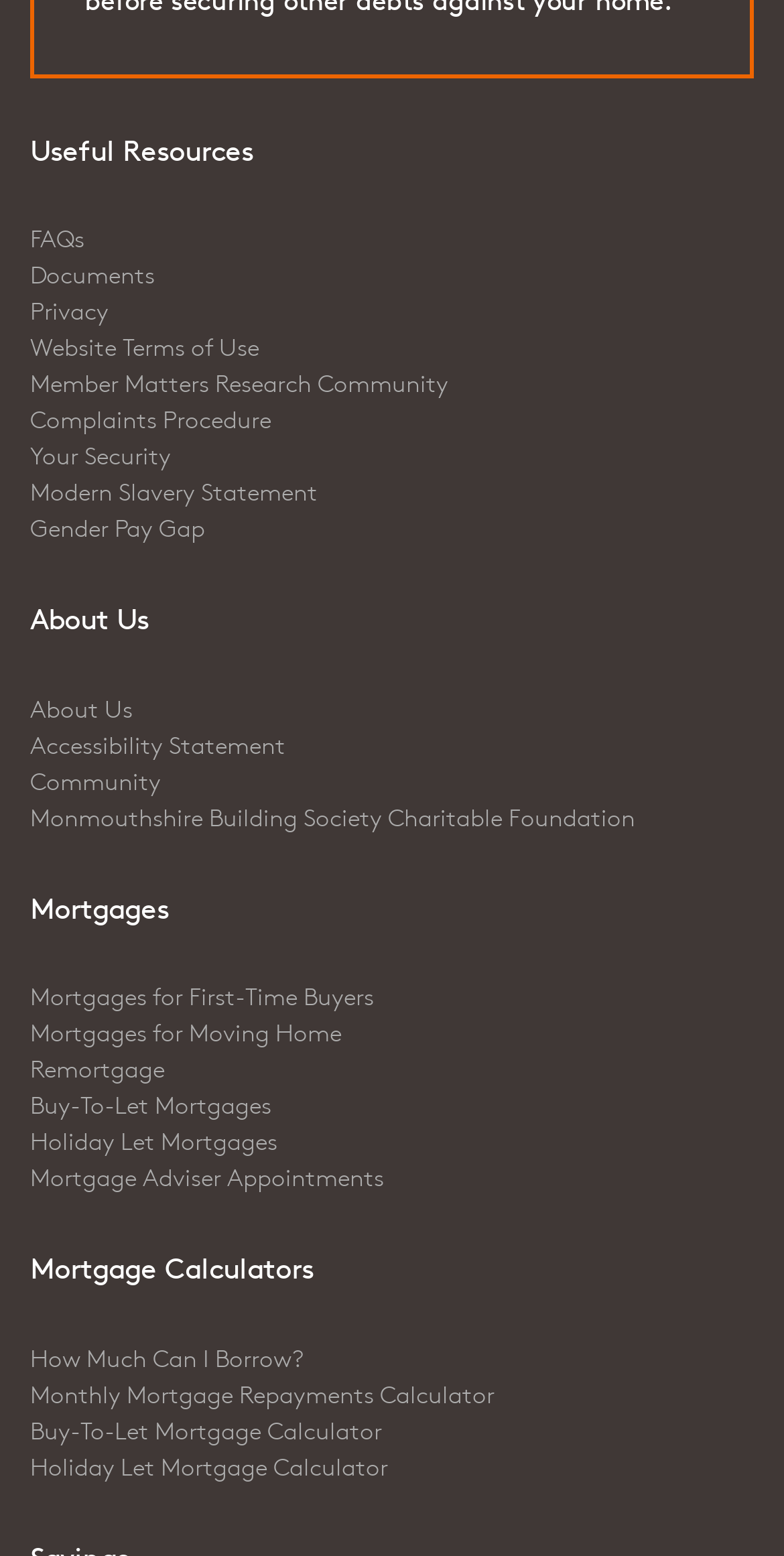Locate the bounding box coordinates of the clickable area to execute the instruction: "Learn about Mortgages for First-Time Buyers". Provide the coordinates as four float numbers between 0 and 1, represented as [left, top, right, bottom].

[0.038, 0.631, 0.477, 0.65]